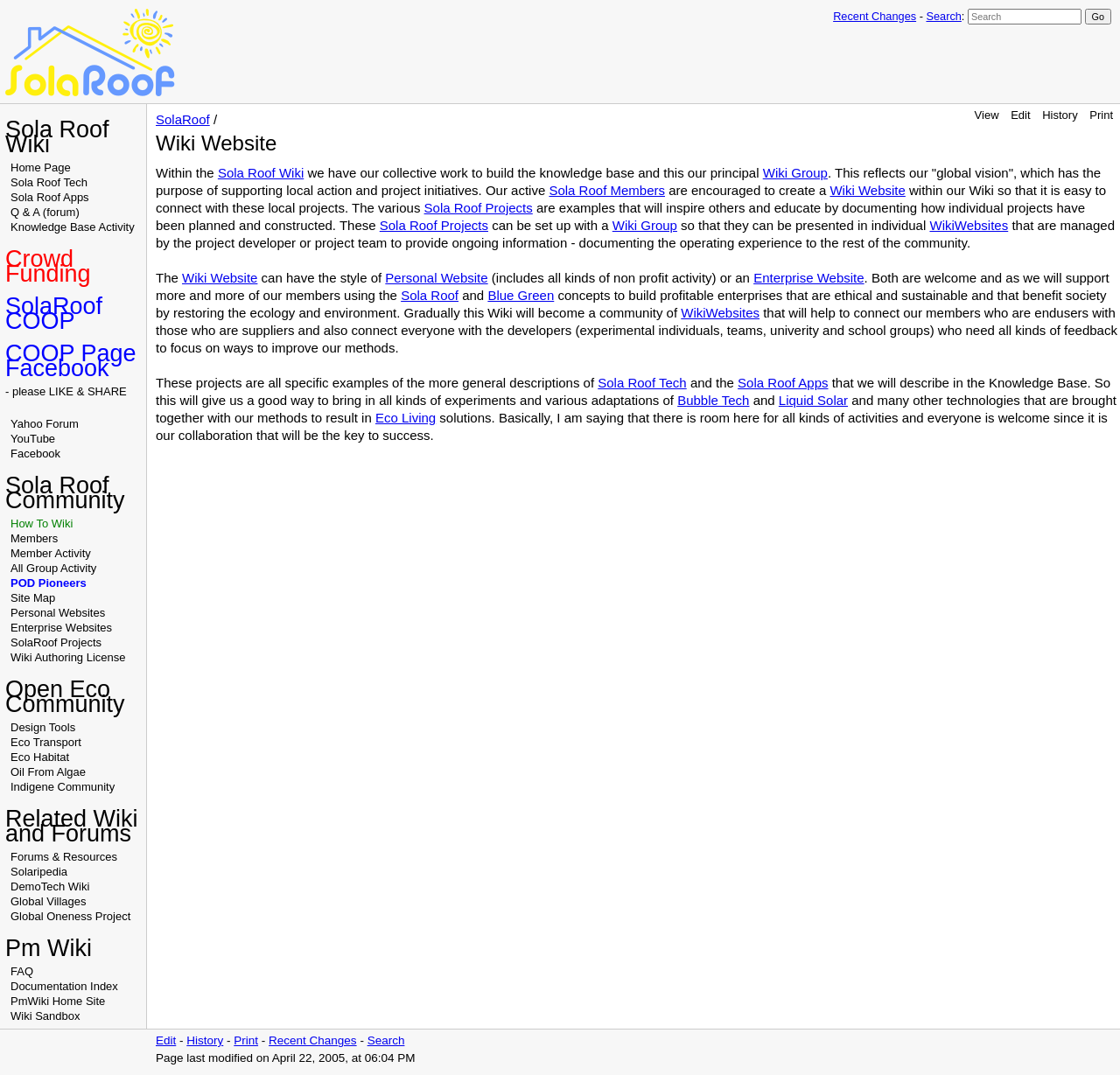Pinpoint the bounding box coordinates of the clickable area needed to execute the instruction: "Go to Sola Roof Wiki". The coordinates should be specified as four float numbers between 0 and 1, i.e., [left, top, right, bottom].

[0.005, 0.114, 0.125, 0.142]